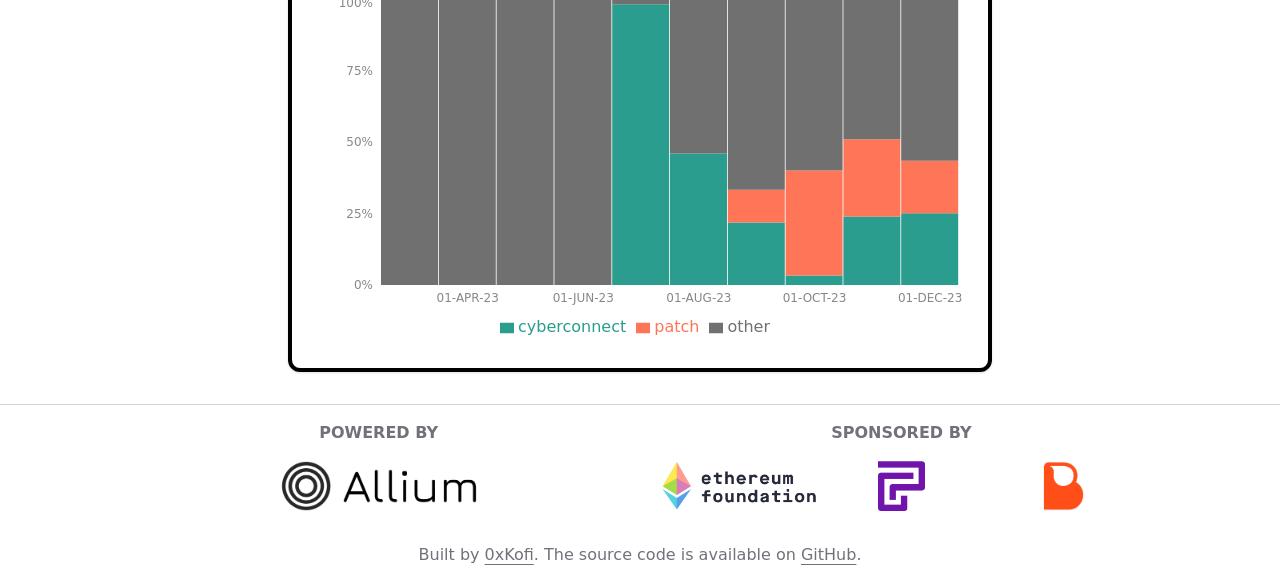Who built the project?
Using the visual information, reply with a single word or short phrase.

0xKofi